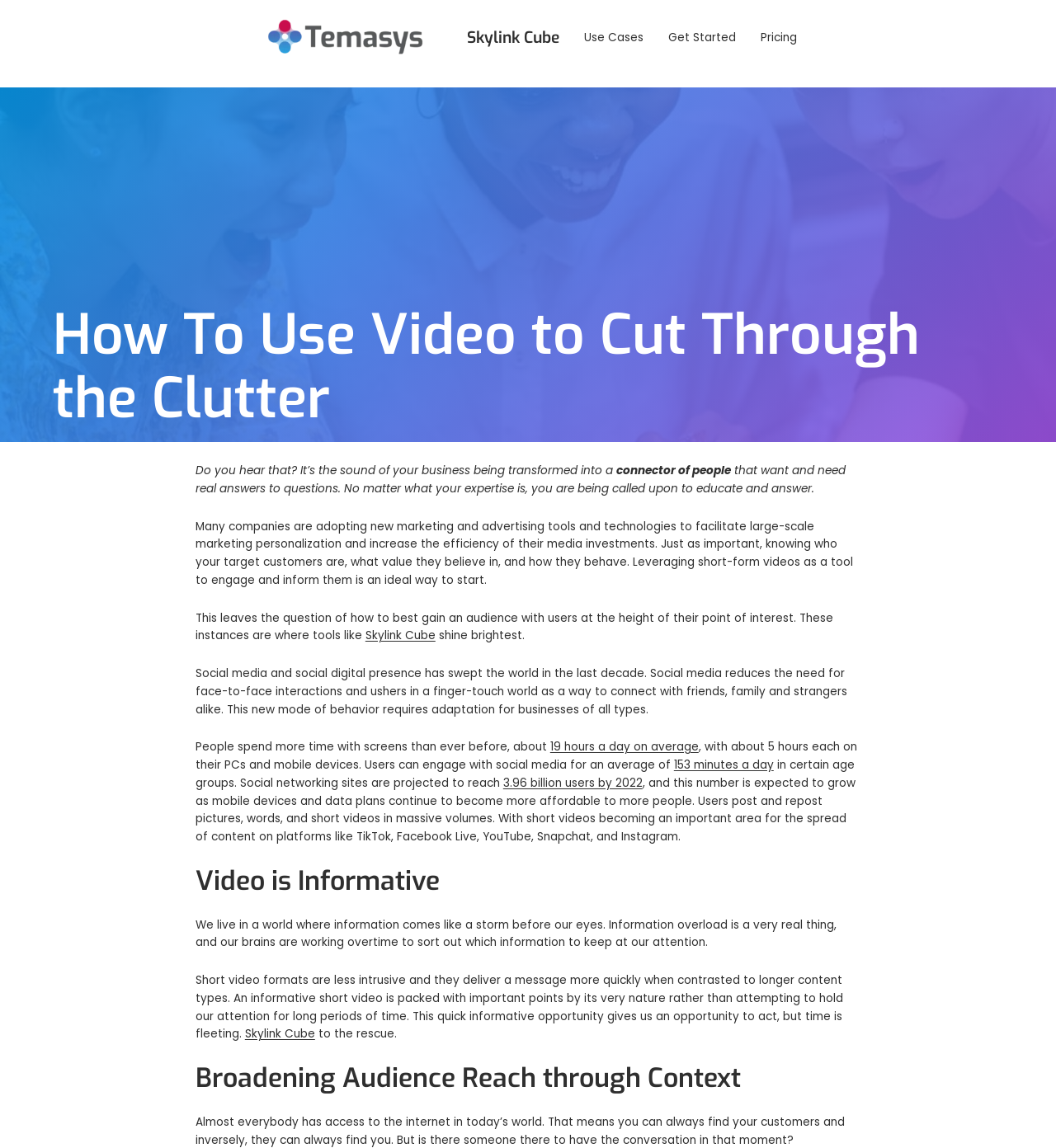What is the benefit of short video formats?
Please provide a detailed and comprehensive answer to the question.

According to the webpage, short video formats are less intrusive and deliver a message more quickly when contrasted to longer content types. This quick informative opportunity gives users an opportunity to act, but time is fleeting.